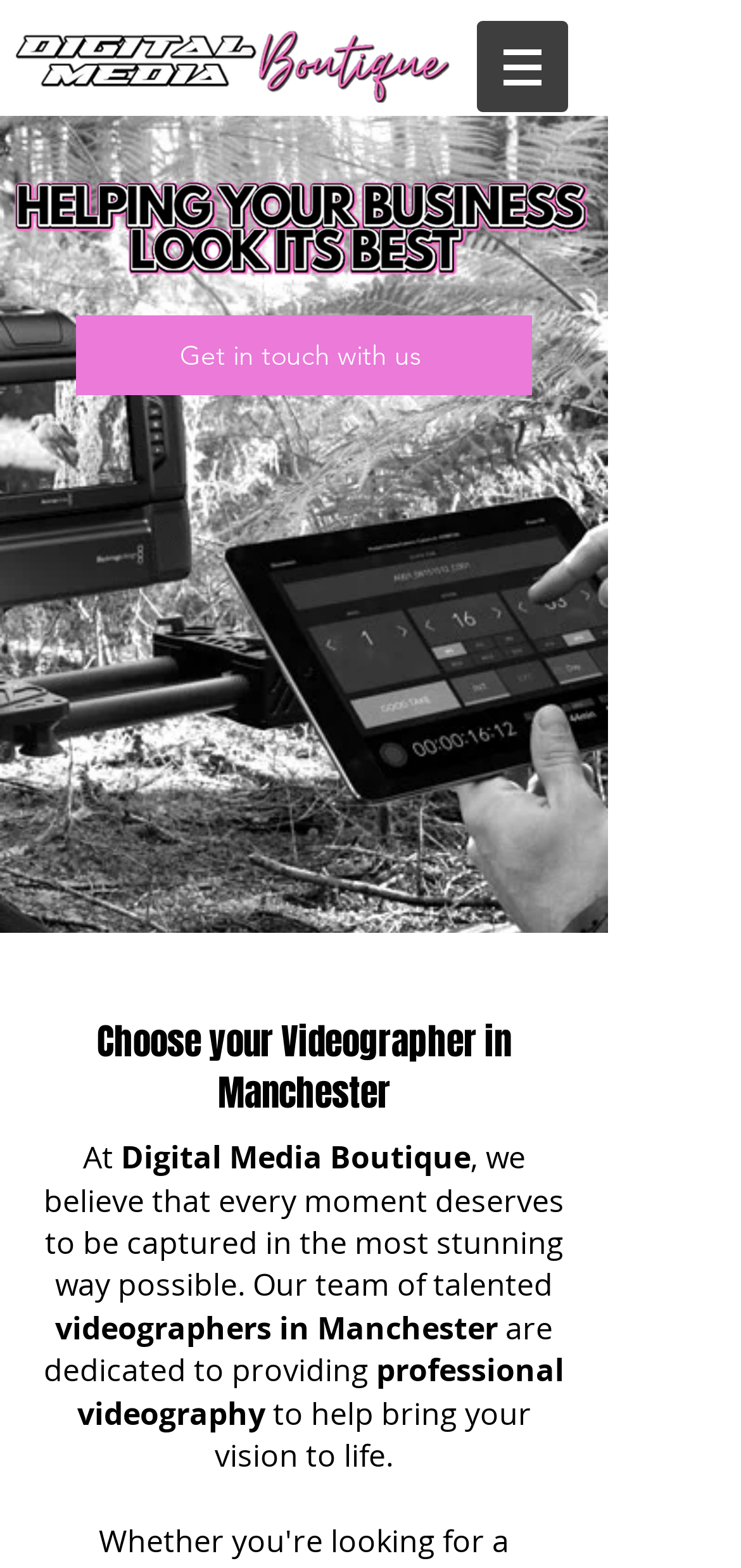Give a short answer to this question using one word or a phrase:
How can I get in touch with the digital media boutique?

Get in touch with us